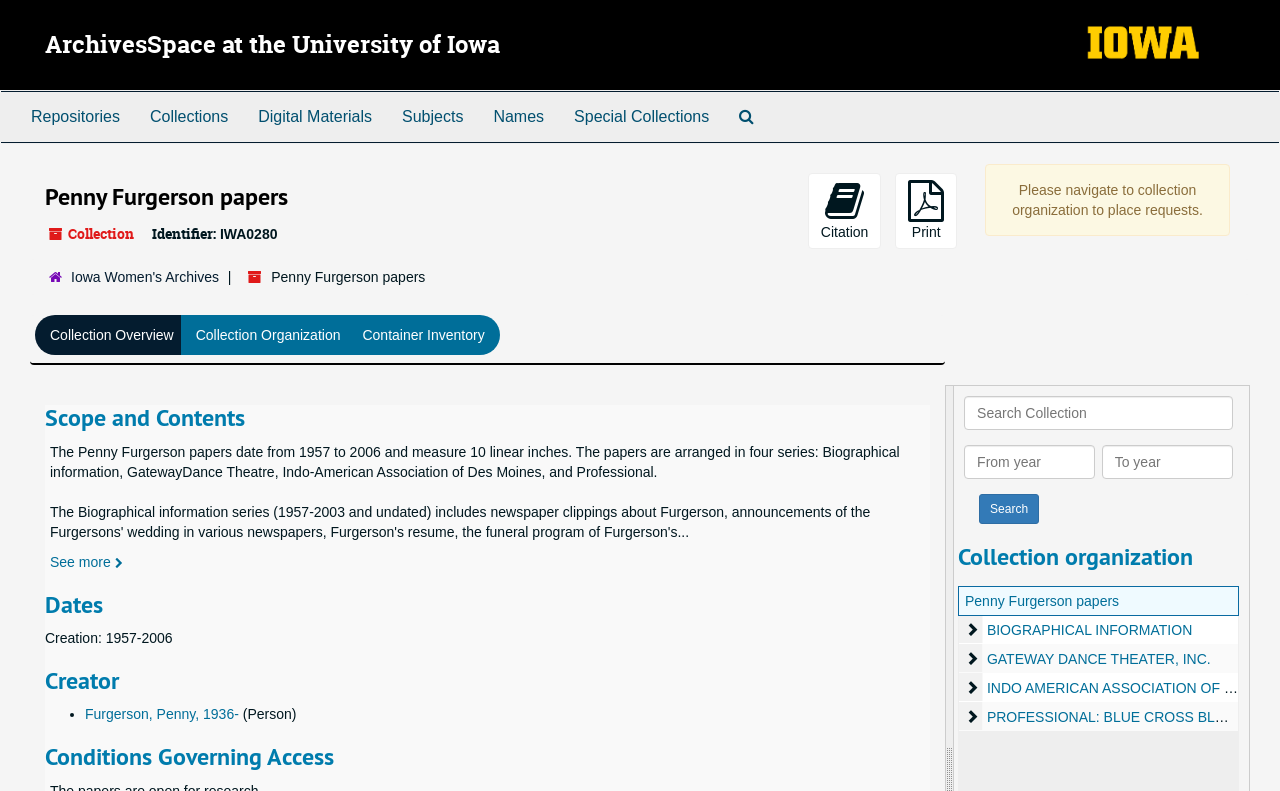Indicate the bounding box coordinates of the element that must be clicked to execute the instruction: "Search collection by date". The coordinates should be given as four float numbers between 0 and 1, i.e., [left, top, right, bottom].

[0.753, 0.563, 0.963, 0.606]